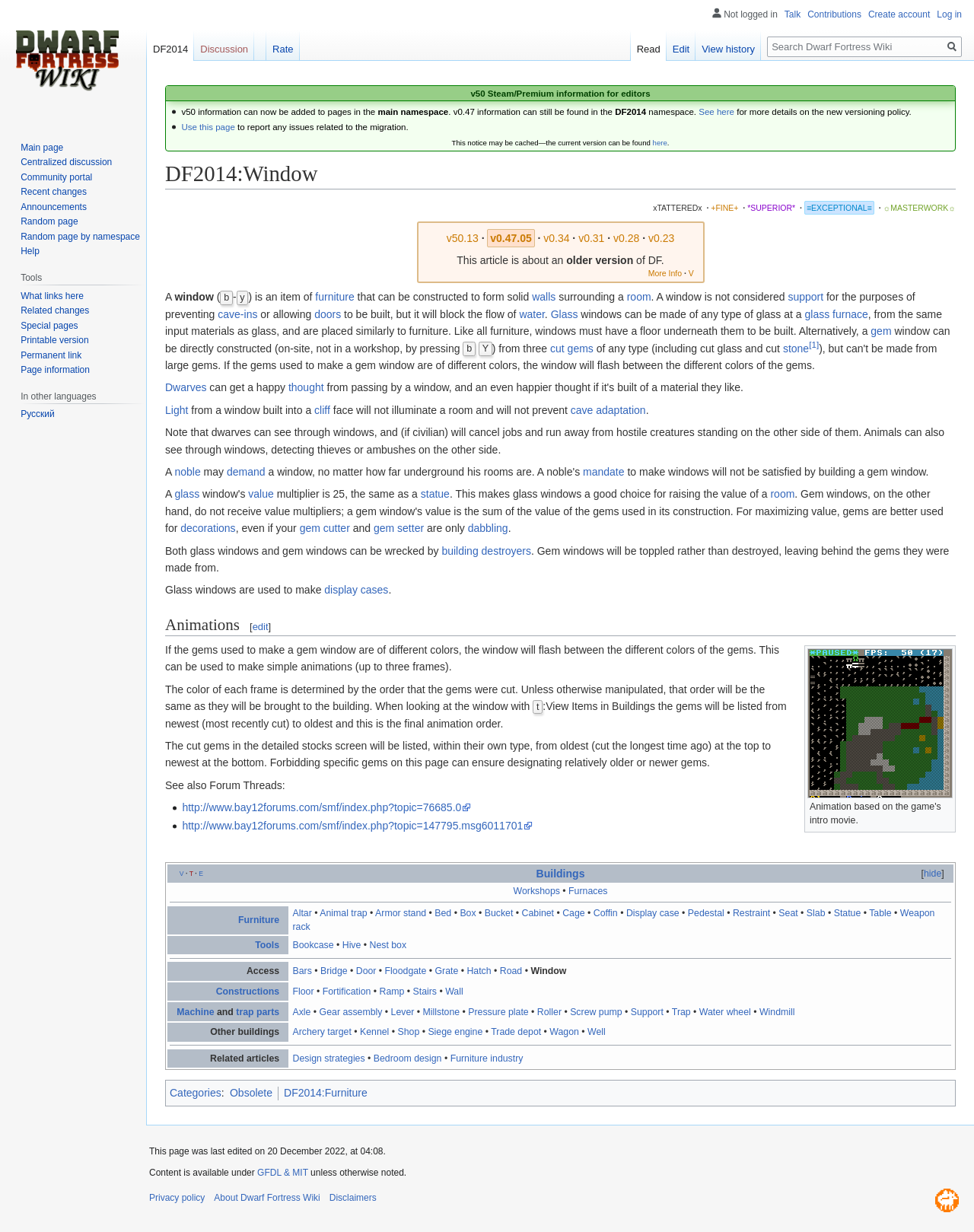Can you specify the bounding box coordinates of the area that needs to be clicked to fulfill the following instruction: "Learn more about furniture"?

[0.324, 0.236, 0.364, 0.246]